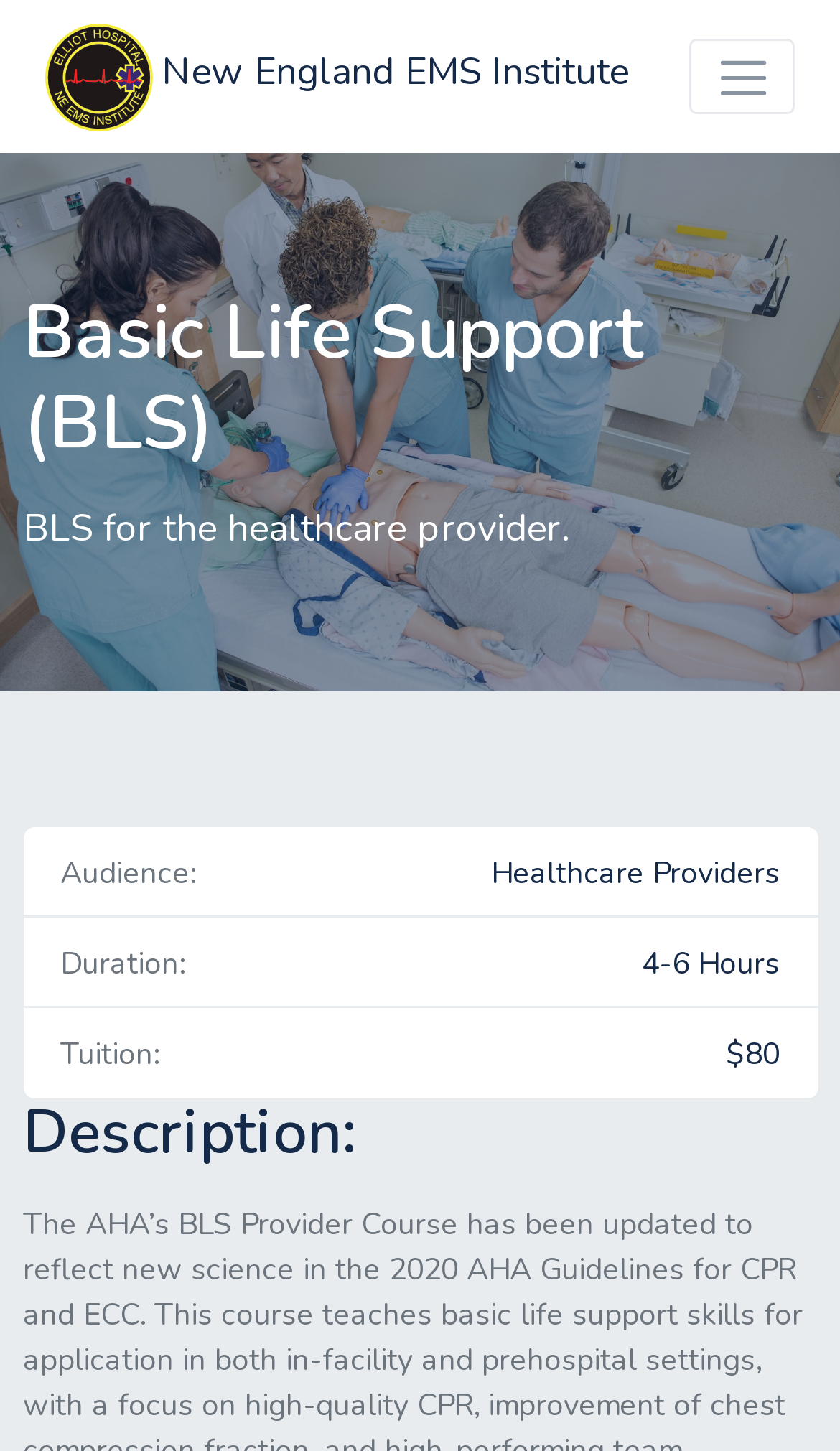Create a detailed narrative describing the layout and content of the webpage.

The webpage is about Accredited Basic Life Support (BLS) training in Manchester, NH with New England EMS Institute (NEEMSI). At the top left corner, there is a logo of New England EMS Institute (NEEMSI) with a link to the institute's homepage. Next to the logo, there is a toggle navigation button. 

Below the logo and navigation button, there is a banner photo that spans the entire width of the page. 

Under the banner photo, there is a heading that reads "Basic Life Support (BLS)" in a prominent font size. Below the heading, there is a brief description of the BLS training, stating that it is "for the healthcare provider." 

Further down, there are several sections of information, including "Audience:", "Duration:", and "Tuition:". The "Audience:" section indicates that the training is intended for "Healthcare Providers". The "Duration:" section specifies that the training lasts for "4-6 Hours". The "Tuition:" section lists the cost as "$80". 

Finally, there is a heading that reads "Description:", which likely introduces a more detailed description of the BLS training, although the exact content is not specified.